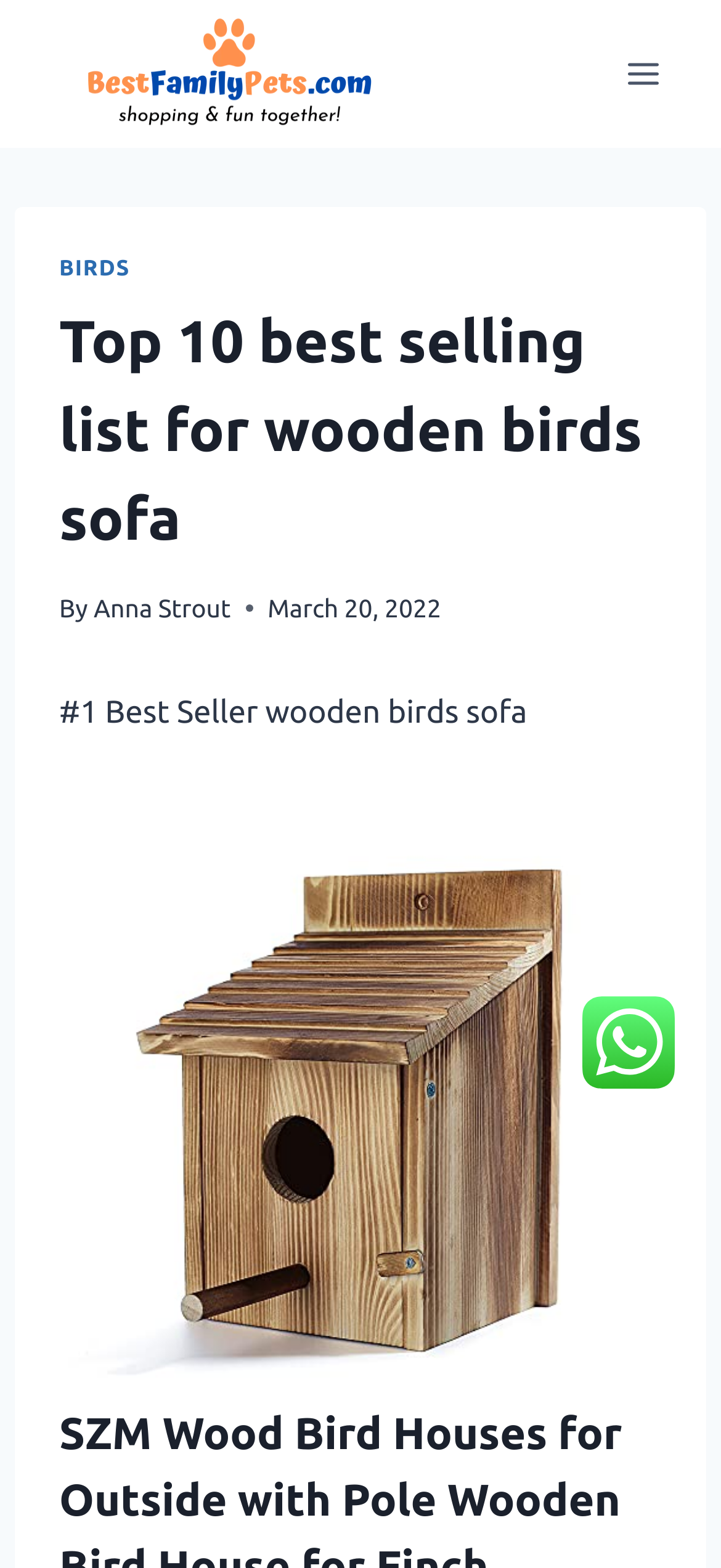Give the bounding box coordinates for the element described by: "Toggle Menu".

[0.844, 0.029, 0.938, 0.066]